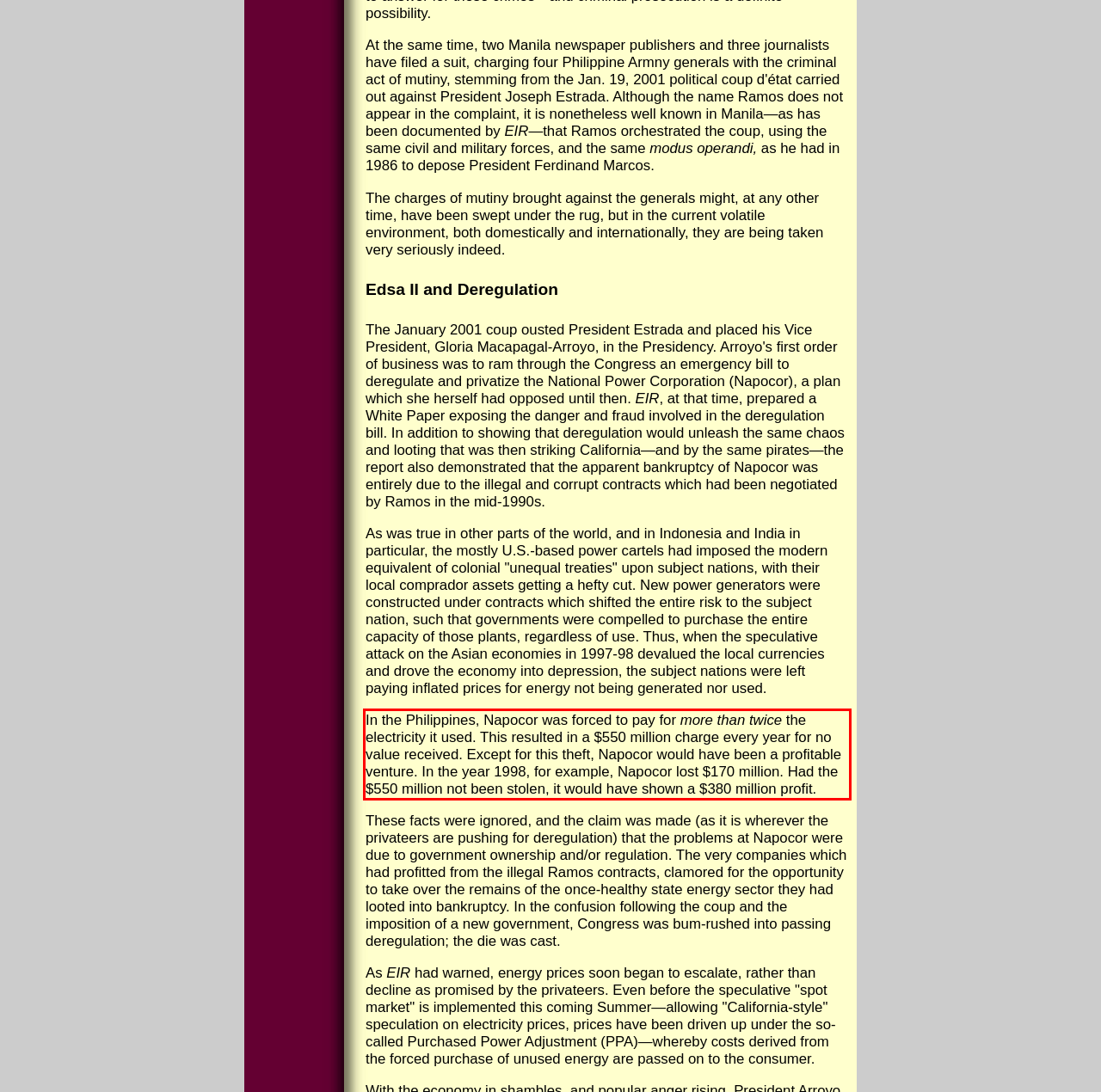Observe the screenshot of the webpage, locate the red bounding box, and extract the text content within it.

In the Philippines, Napocor was forced to pay for more than twice the electricity it used. This resulted in a $550 million charge every year for no value received. Except for this theft, Napocor would have been a profitable venture. In the year 1998, for example, Napocor lost $170 million. Had the $550 million not been stolen, it would have shown a $380 million profit.